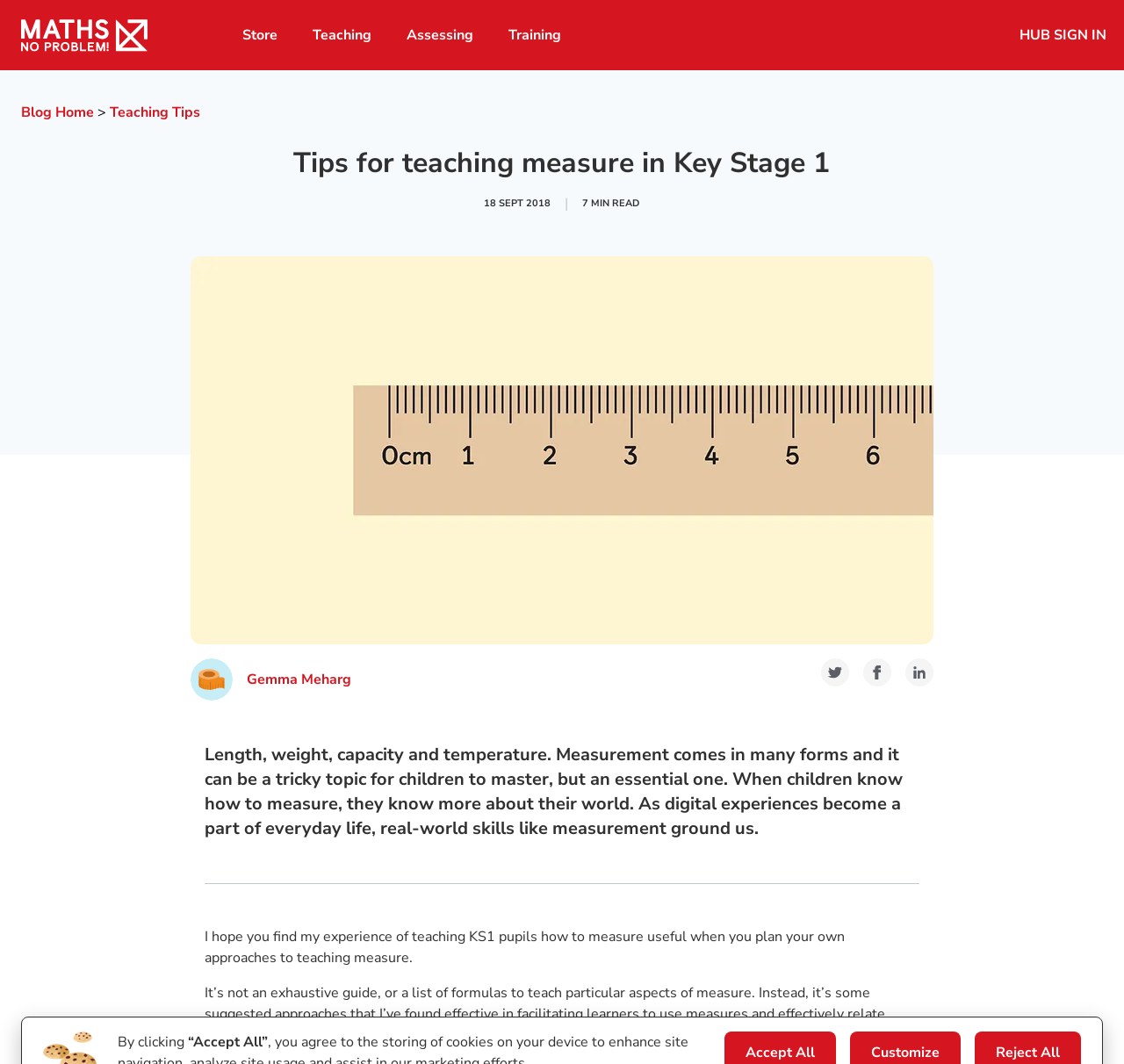Could you locate the bounding box coordinates for the section that should be clicked to accomplish this task: "Go to the store".

[0.2, 0.0, 0.262, 0.066]